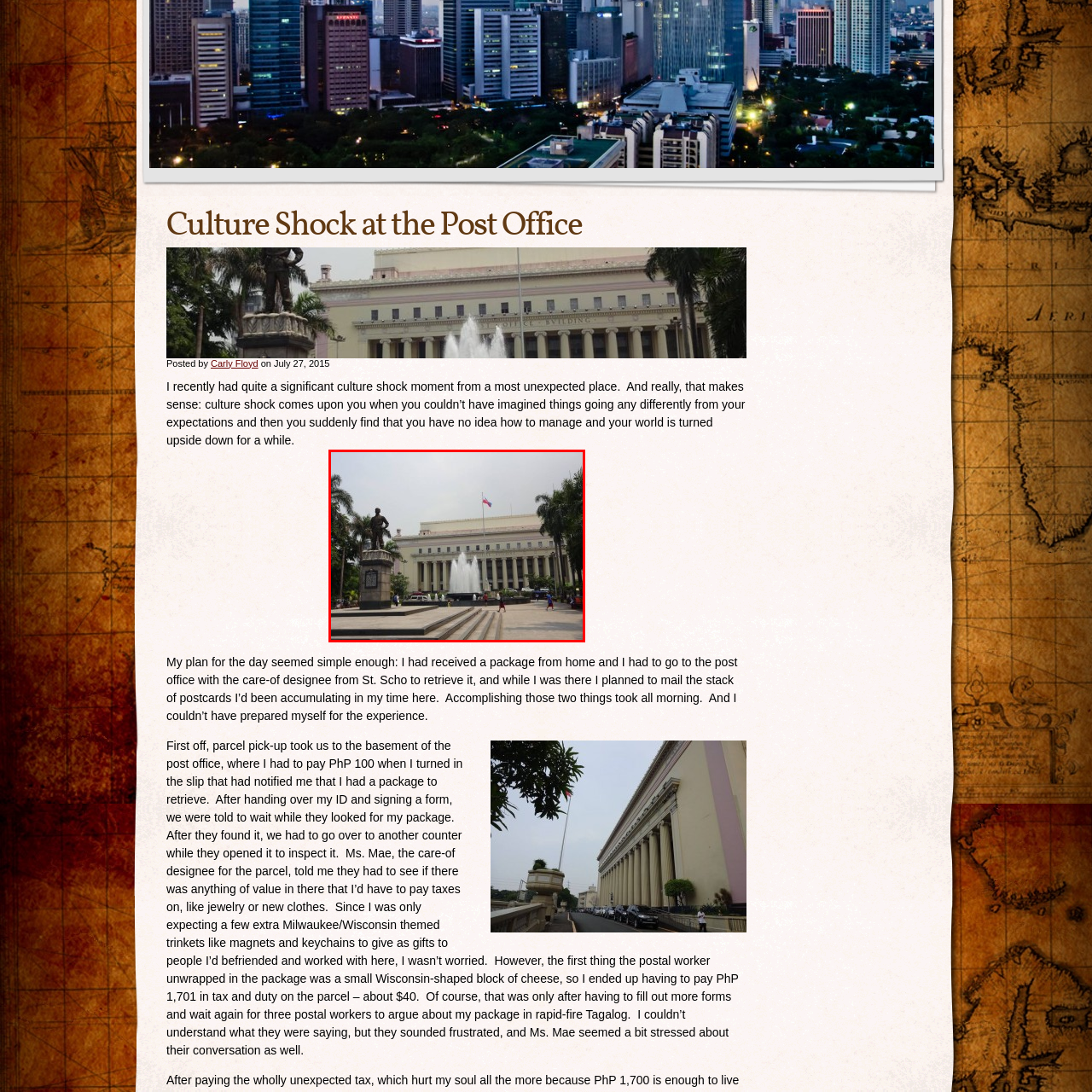What type of trees flank the statue? Look at the image outlined by the red bounding box and provide a succinct answer in one word or a brief phrase.

Palm trees